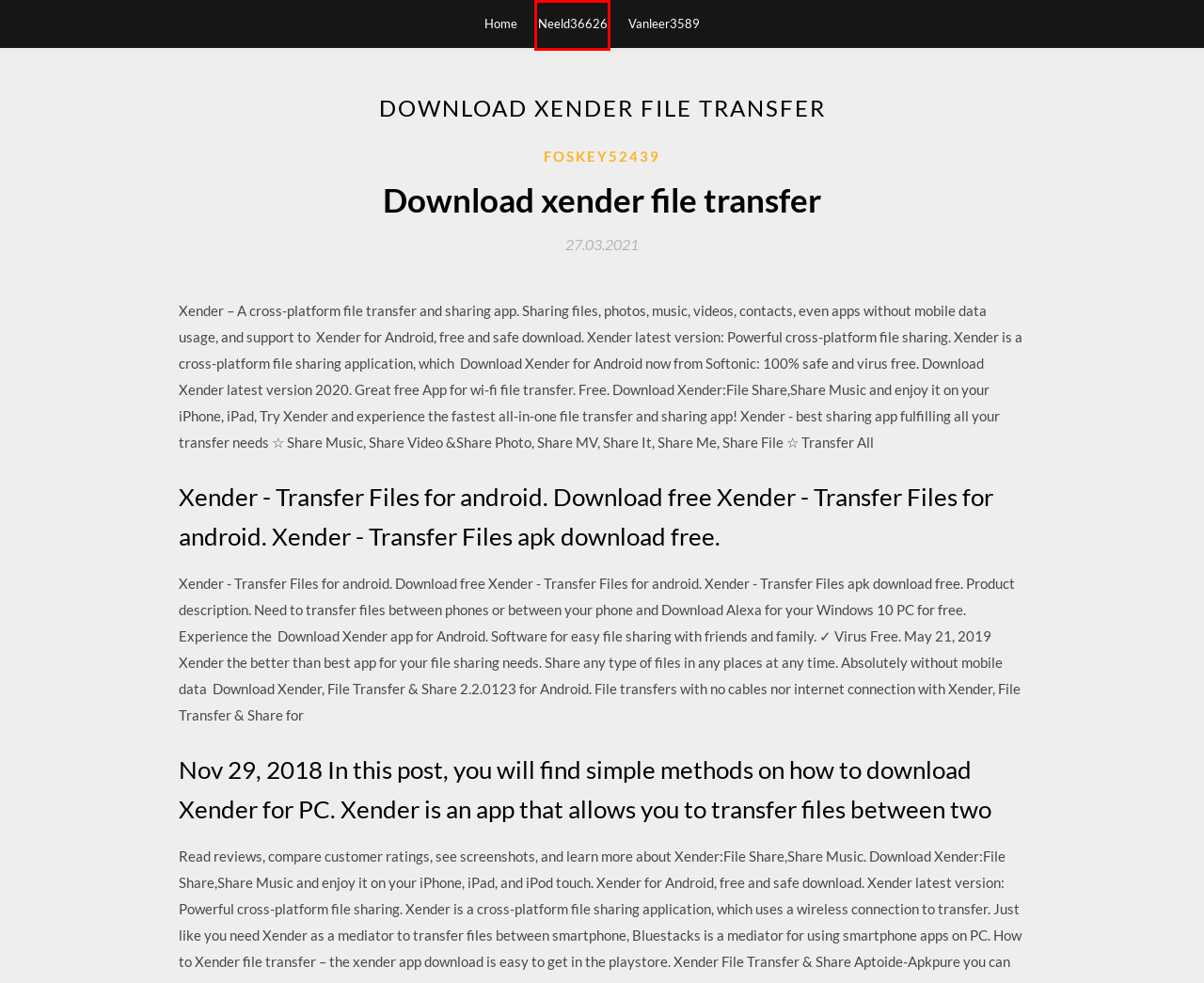Look at the screenshot of a webpage that includes a red bounding box around a UI element. Select the most appropriate webpage description that matches the page seen after clicking the highlighted element. Here are the candidates:
A. Vanleer3589
B. Foskey52439
C. Neeld36626
D. Download iphone apps on pc [2020]
E. J stars victory vs pc full version download (2020)
F. Minecraft launcher 1.11.2 download [2020]
G. Download dynasty warriors 4 full pc [2020]
H. Top ten websites to download android apps [2020]

C